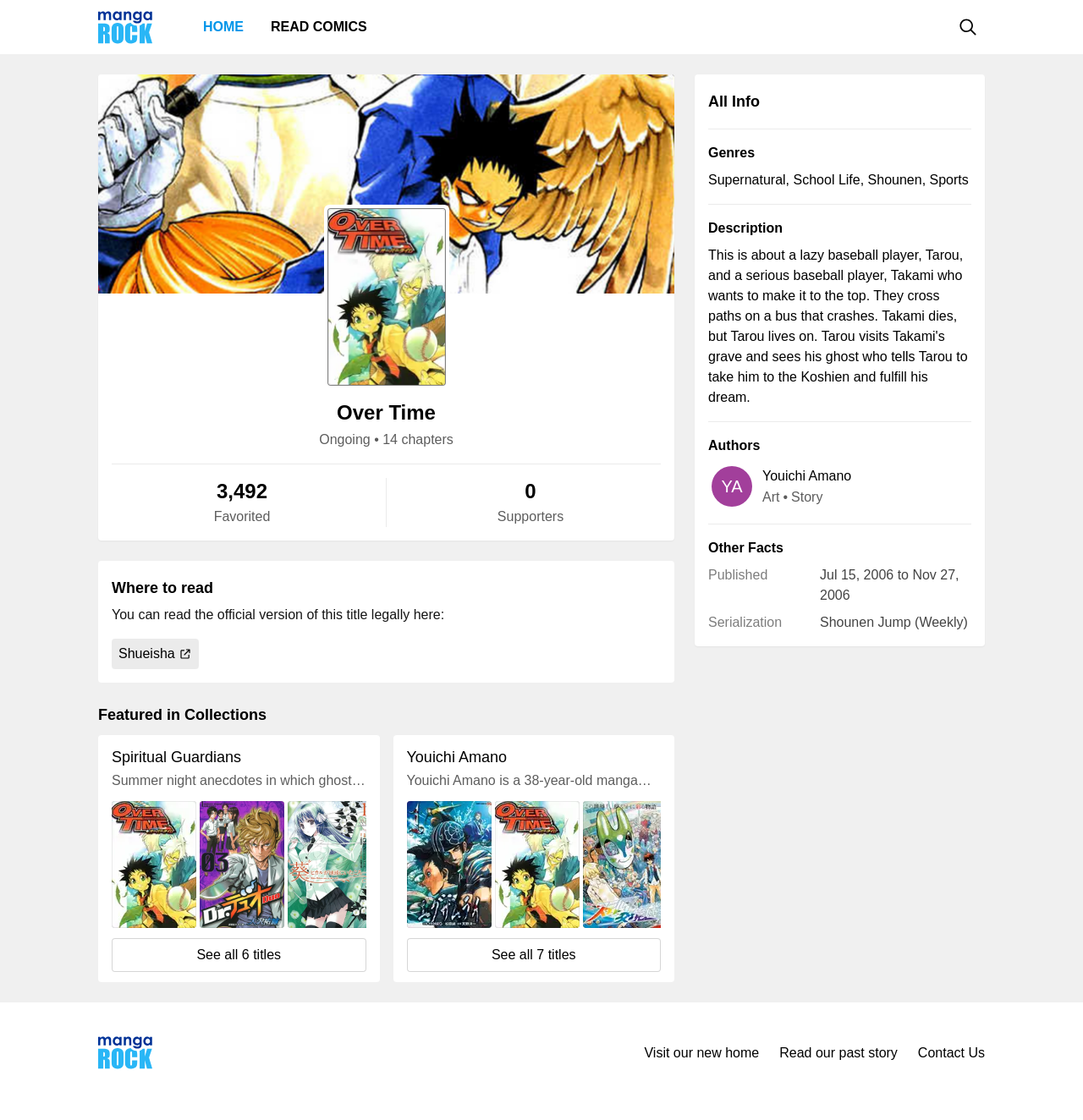Identify the bounding box for the described UI element. Provide the coordinates in (top-left x, top-left y, bottom-right x, bottom-right y) format with values ranging from 0 to 1: GO TO MAIN PAGE

None